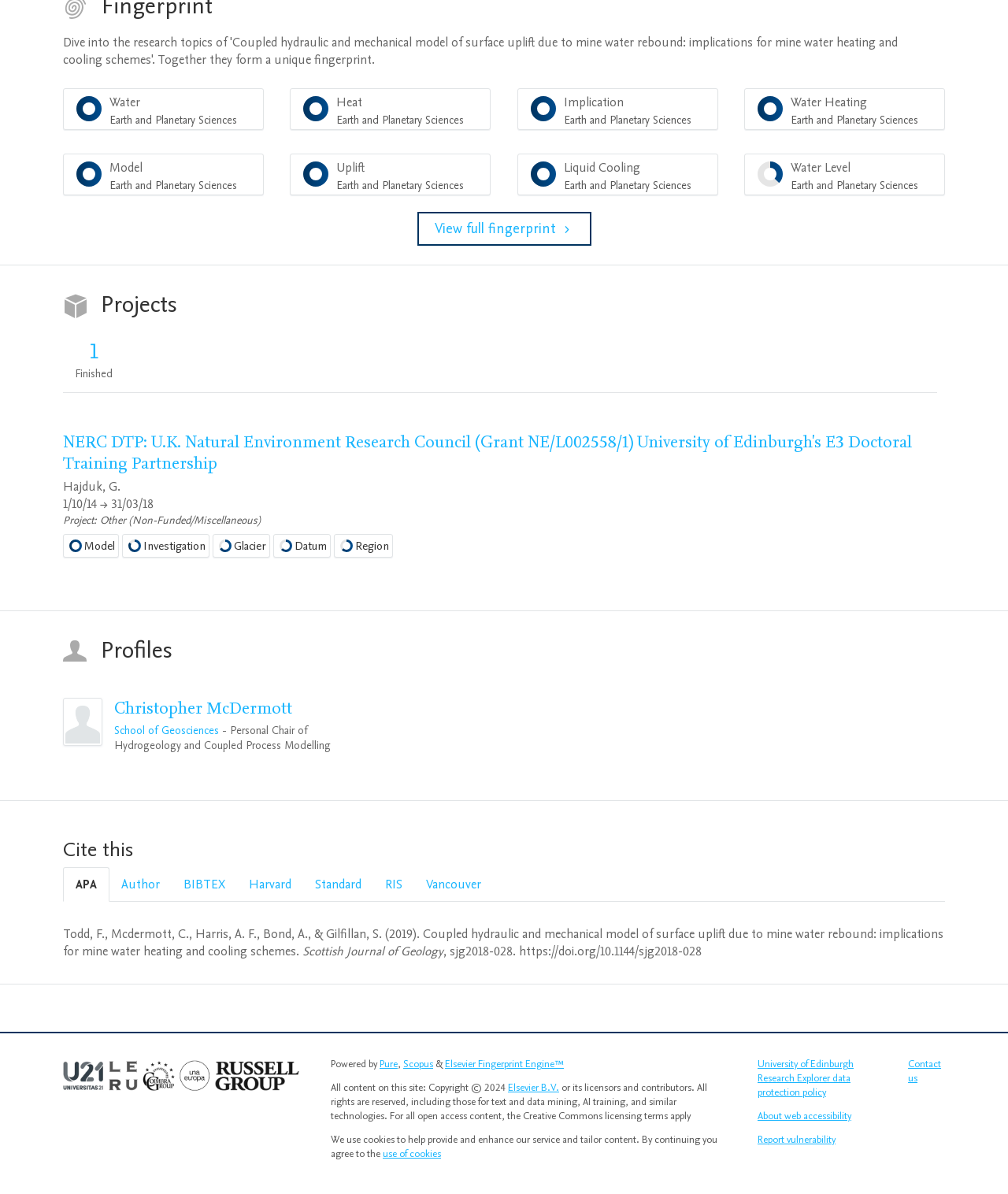Specify the bounding box coordinates of the area that needs to be clicked to achieve the following instruction: "Contact us".

[0.901, 0.885, 0.934, 0.909]